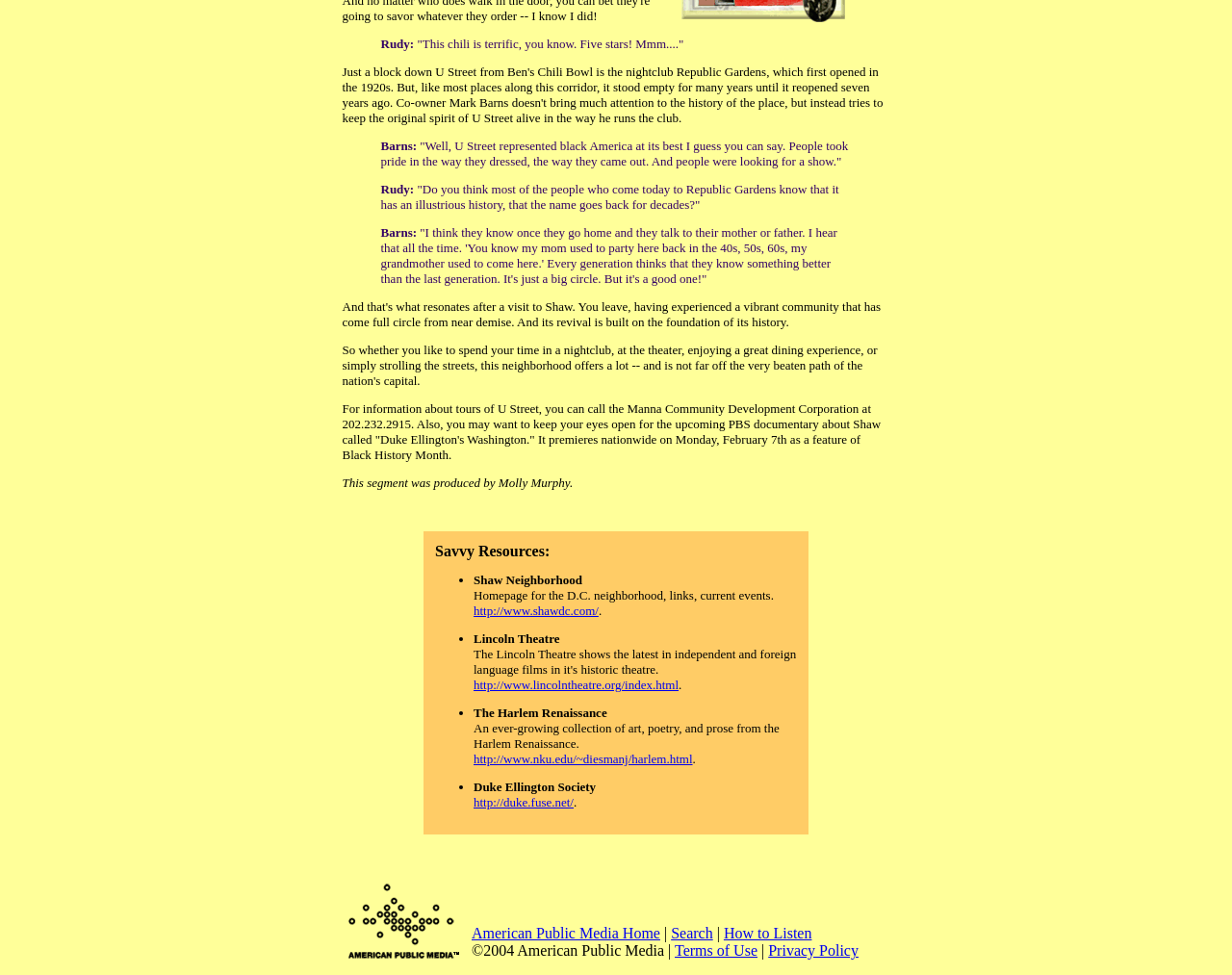Can you find the bounding box coordinates of the area I should click to execute the following instruction: "Read the complete guide to inventory management"?

None